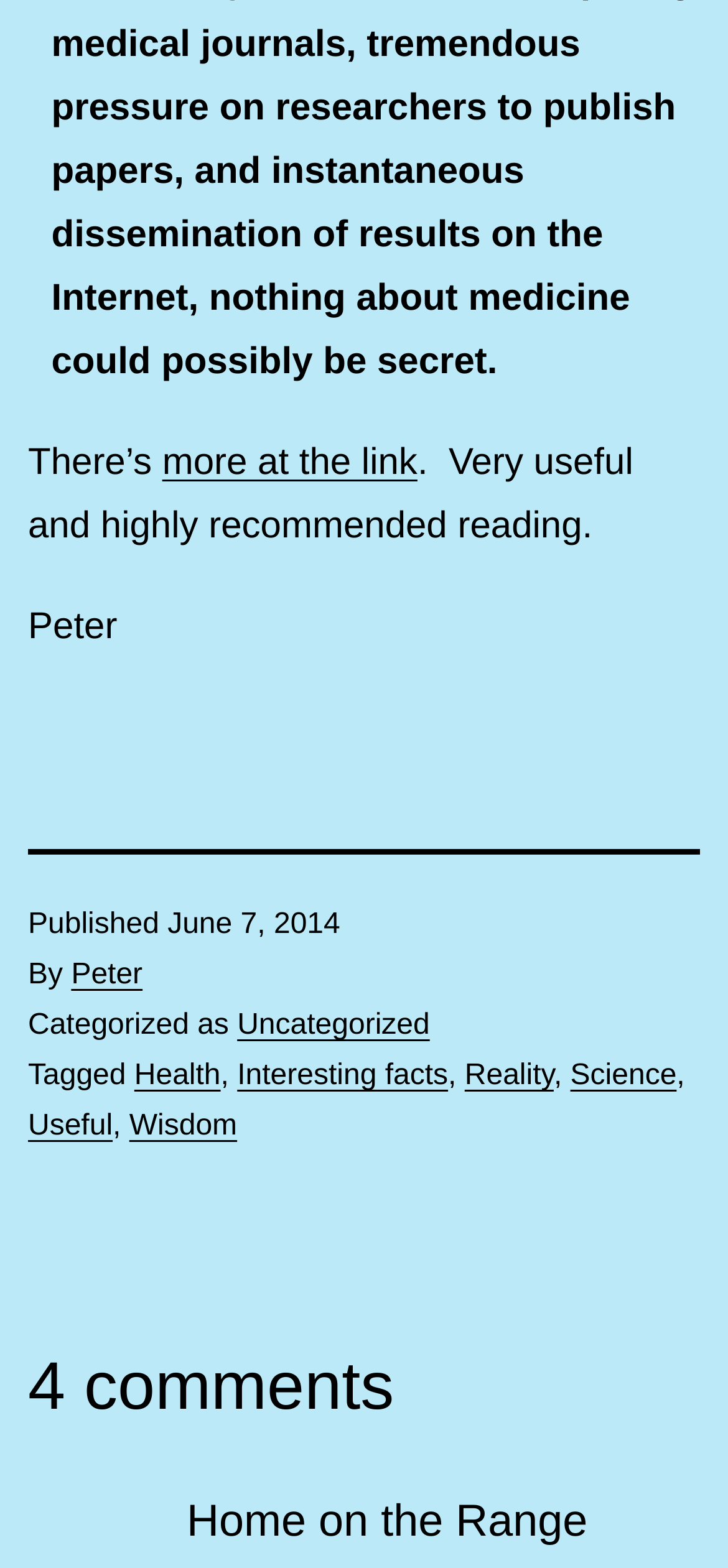Determine the bounding box coordinates of the clickable element to complete this instruction: "view the post categorized as Uncategorized". Provide the coordinates in the format of four float numbers between 0 and 1, [left, top, right, bottom].

[0.326, 0.644, 0.59, 0.664]